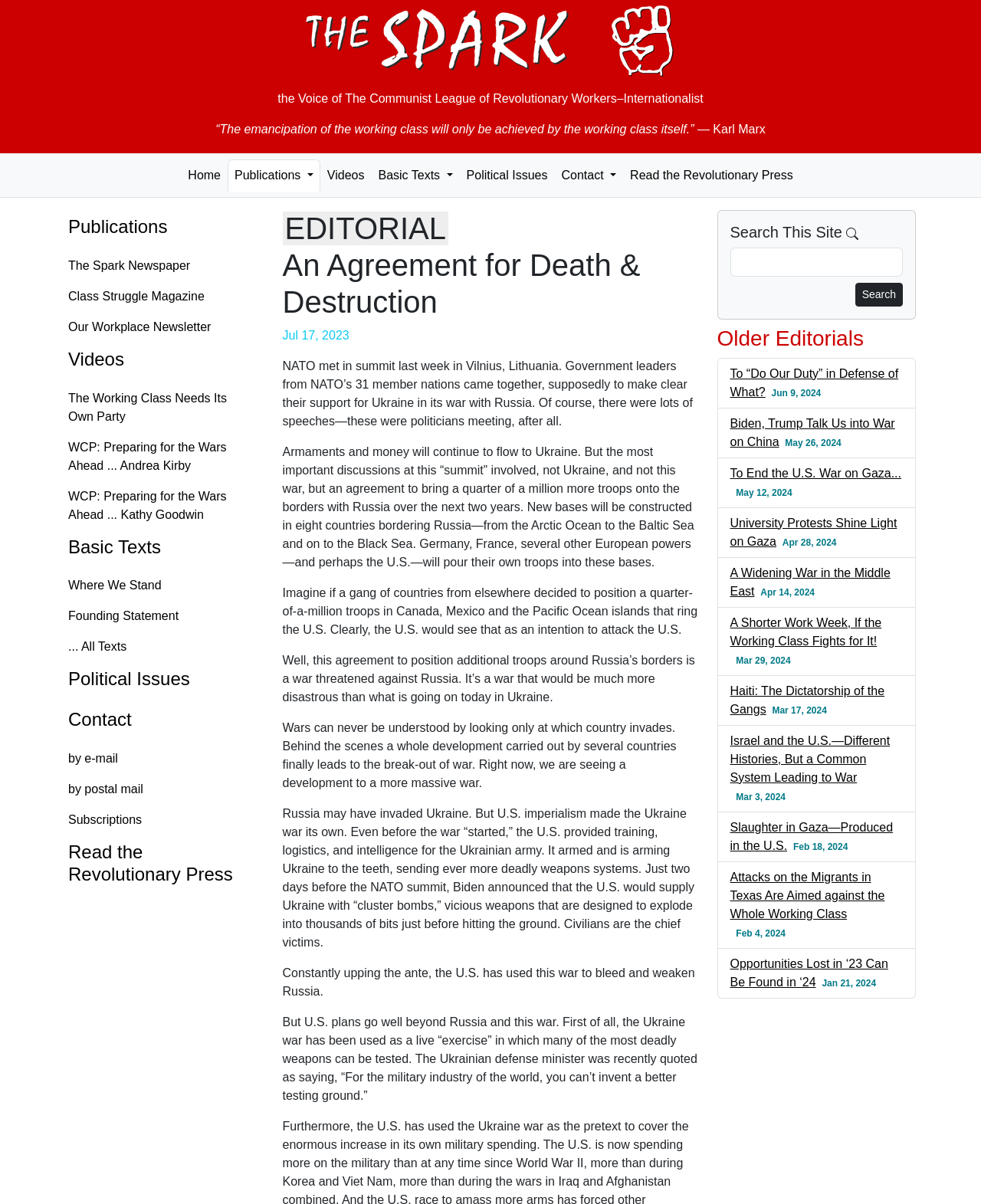What is the name of the publication?
Using the details from the image, give an elaborate explanation to answer the question.

I found the answer by looking at the top-left corner of the webpage, where it says 'The Spark' in a larger font size, indicating it's the title of the publication.